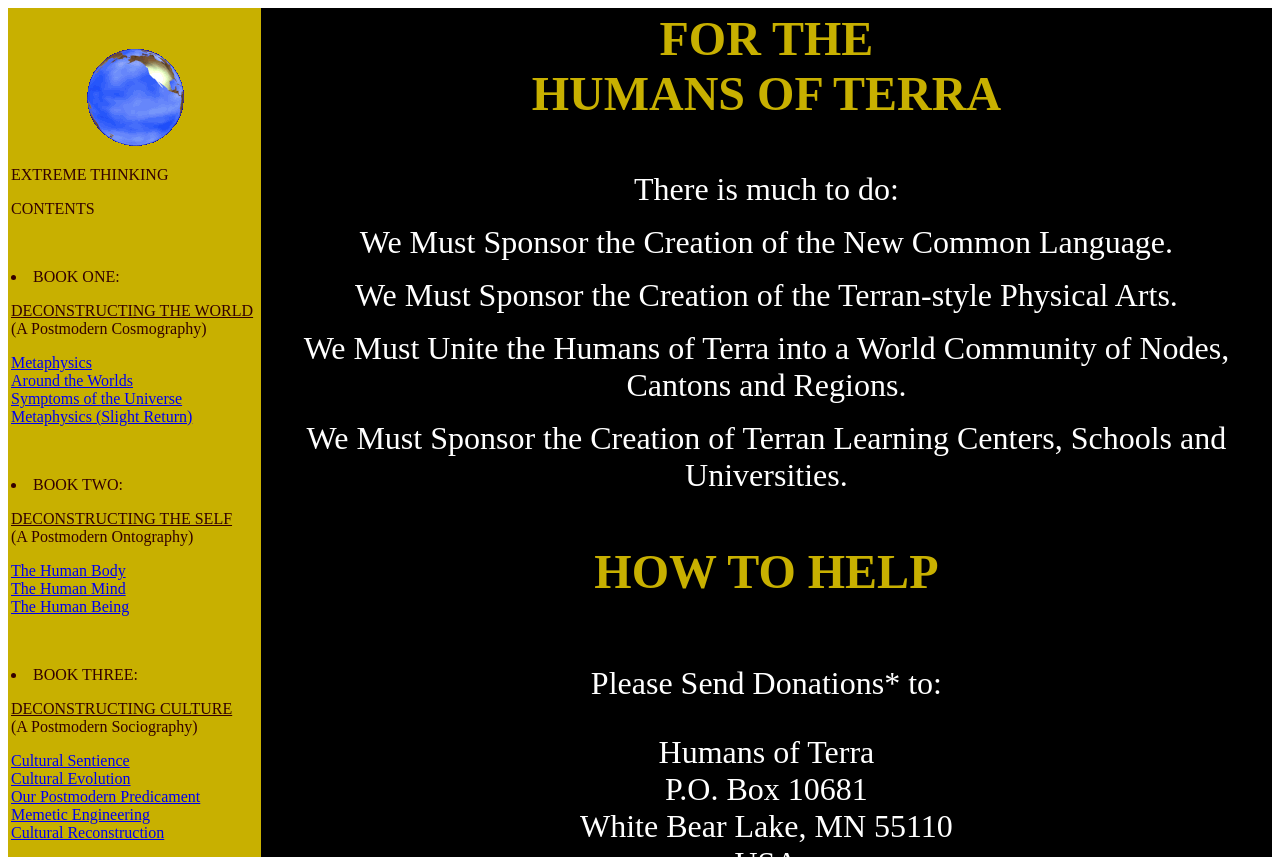Determine the bounding box coordinates for the clickable element required to fulfill the instruction: "Click on 'Metaphysics'". Provide the coordinates as four float numbers between 0 and 1, i.e., [left, top, right, bottom].

[0.009, 0.413, 0.072, 0.433]